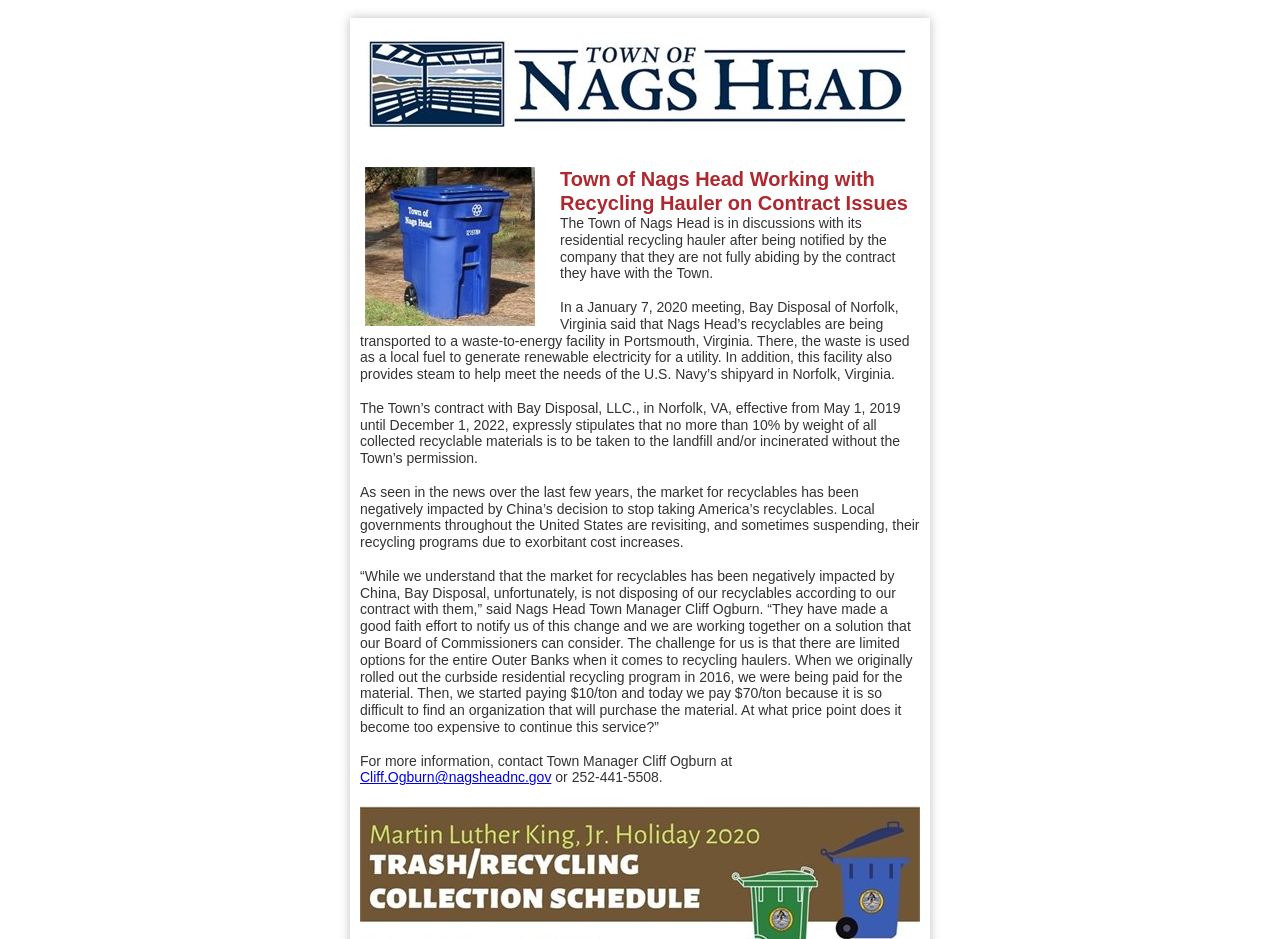Please provide a one-word or short phrase answer to the question:
Who is the Town Manager of Nags Head?

Cliff Ogburn